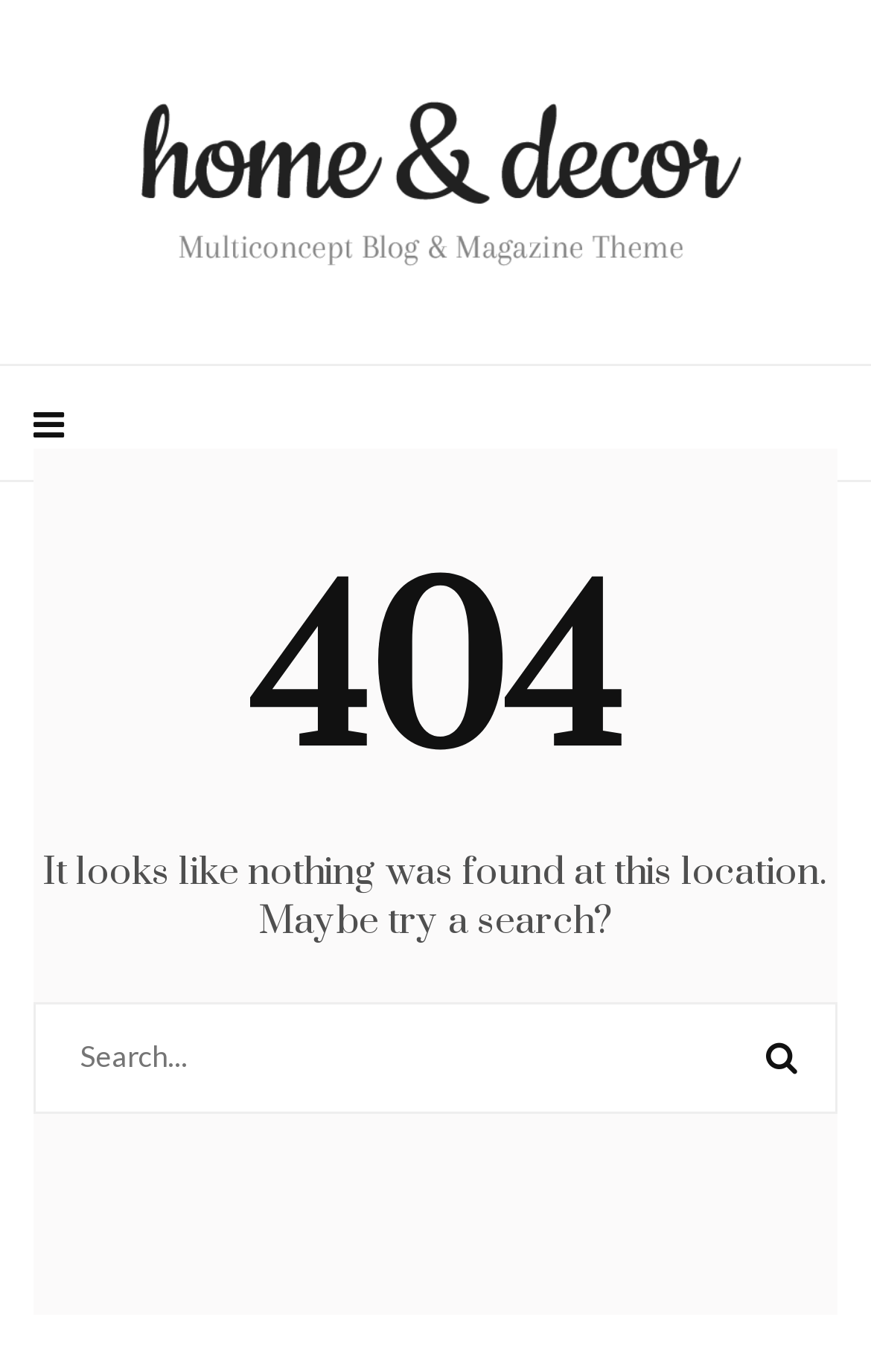Please use the details from the image to answer the following question comprehensively:
What is the name of the residence?

The name of the residence is 'The Little Moon Residence', which is mentioned in the link and image at the top of the webpage, as well as in the title of the webpage.